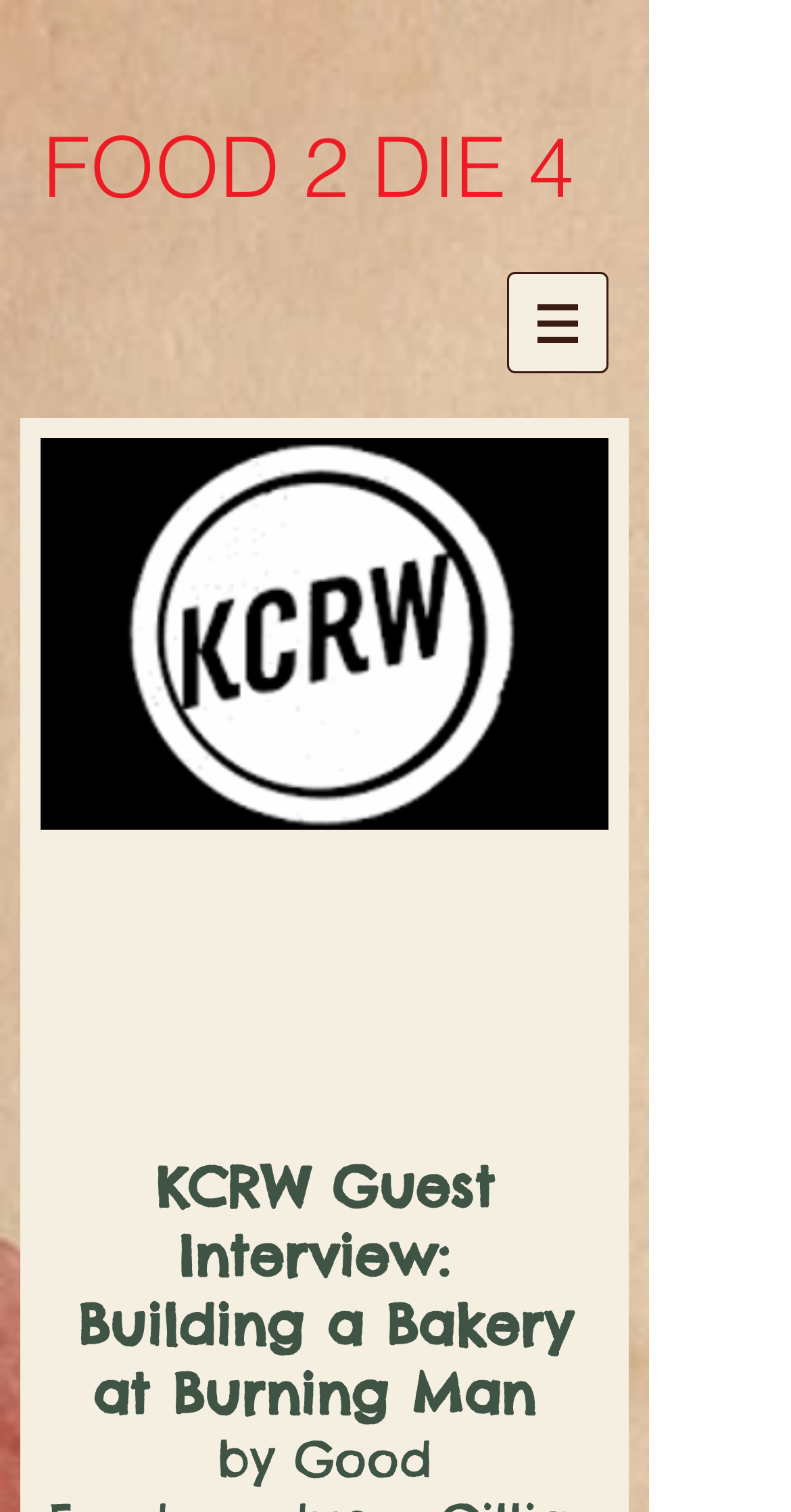Illustrate the webpage with a detailed description.

The webpage is about a KCRW Burning Man interview, specifically focused on building a bakery at the event. At the top, there is a prominent heading "FOOD 2 DIE 4" that spans most of the width of the page. Below this heading, on the right side, there is a navigation menu labeled "Site" with a button that has a popup menu, accompanied by a small image.

Further down the page, there is another heading, although it appears to be empty, followed by a series of static text elements that form a paragraph. The text starts with "KCRW Guest Interview:" and continues with "Building a Bakery at Burning Man" by an unspecified author. The text is arranged in a vertical column, with each line building upon the previous one to form a cohesive sentence.